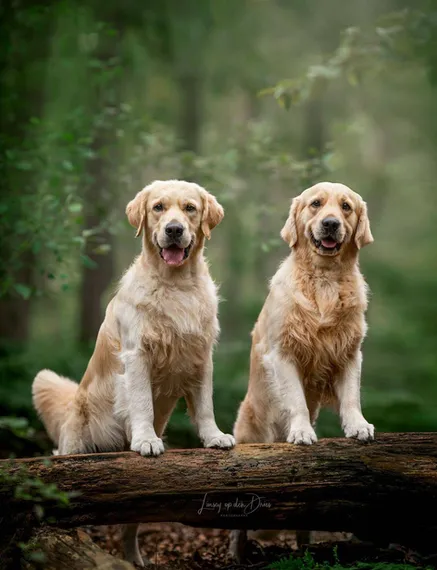Answer the question using only one word or a concise phrase: What is the atmosphere of the forest setting?

Tranquil